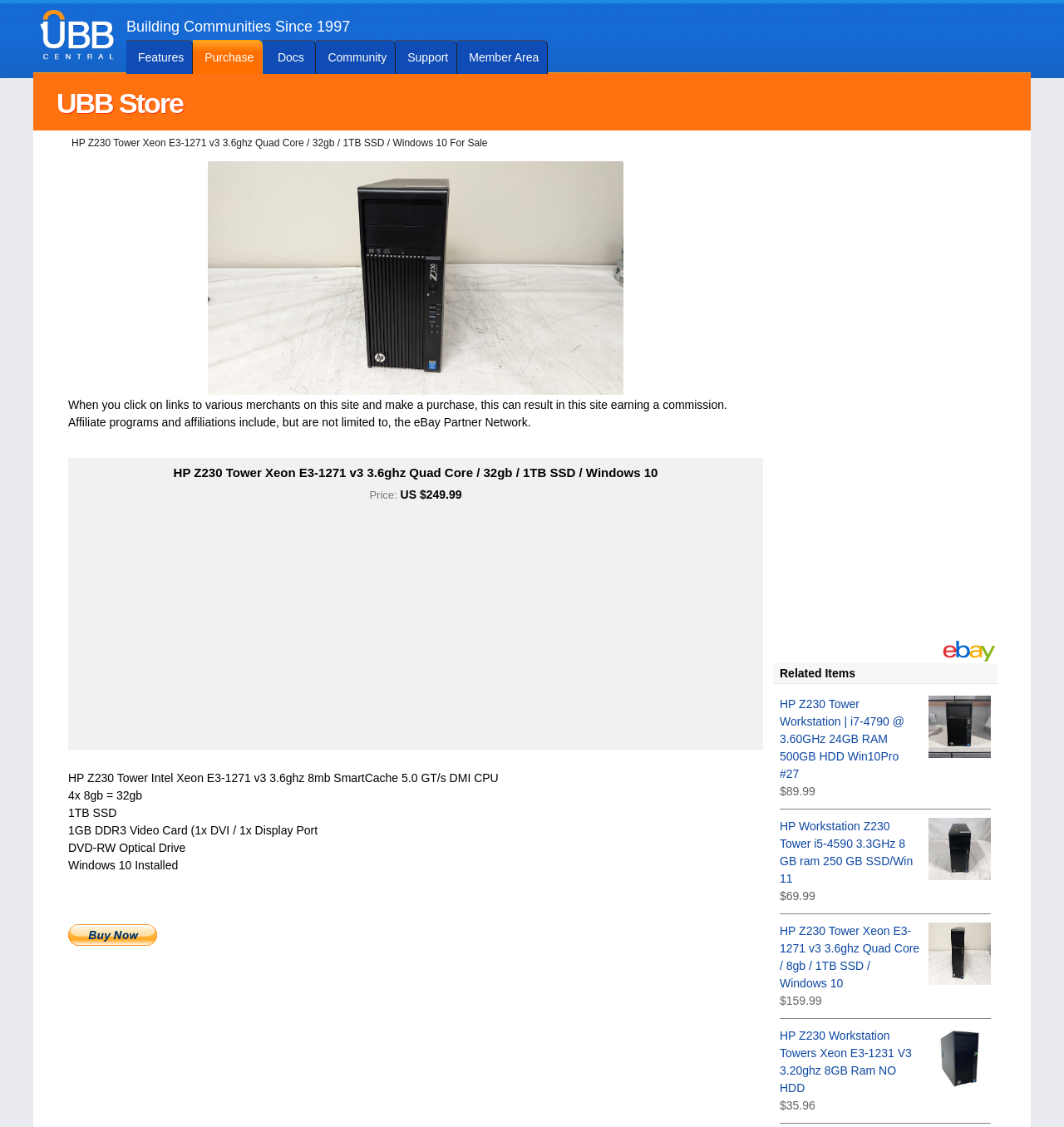Using the webpage screenshot and the element description Purchase, determine the bounding box coordinates. Specify the coordinates in the format (top-left x, top-left y, bottom-right x, bottom-right y) with values ranging from 0 to 1.

[0.181, 0.035, 0.247, 0.066]